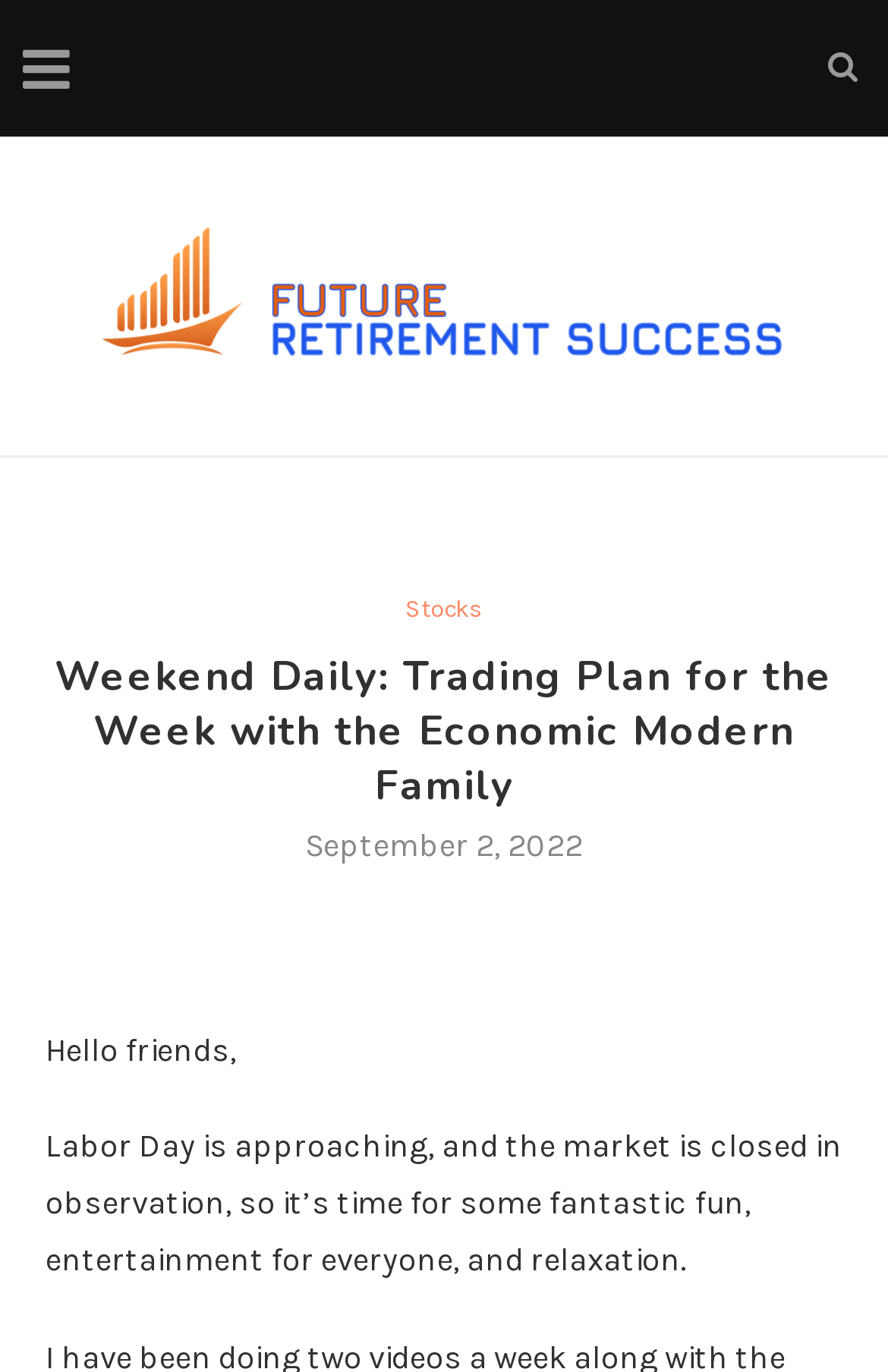Give a detailed account of the webpage, highlighting key information.

The webpage is about a trading plan for the week, specifically focused on the economic modern family and future retirement success. At the top, there is a layout table that spans almost the entire width of the page. Within this table, there is a link with a font awesome icon, positioned at the top right corner.

Below the layout table, there is a heading that reads "Future Retirement Success", which is accompanied by a link with the same text and an image. This heading and its associated elements are positioned at the top left of the page.

To the right of the "Future Retirement Success" heading, there is another link that reads "Stocks". Below these elements, there is a larger heading that reads "Weekend Daily: Trading Plan for the Week with the Economic Modern Family", which spans almost the entire width of the page.

Underneath this heading, there is a time element that displays the date "September 2, 2022", positioned at the top center of the page. Next to the time element, there is a link with the same text as the larger heading, accompanied by an image.

Below these elements, there are two blocks of text. The first block reads "Hello friends," and is positioned at the top left of the page. The second block is a longer paragraph that discusses Labor Day and the market being closed, positioned below the first block of text.